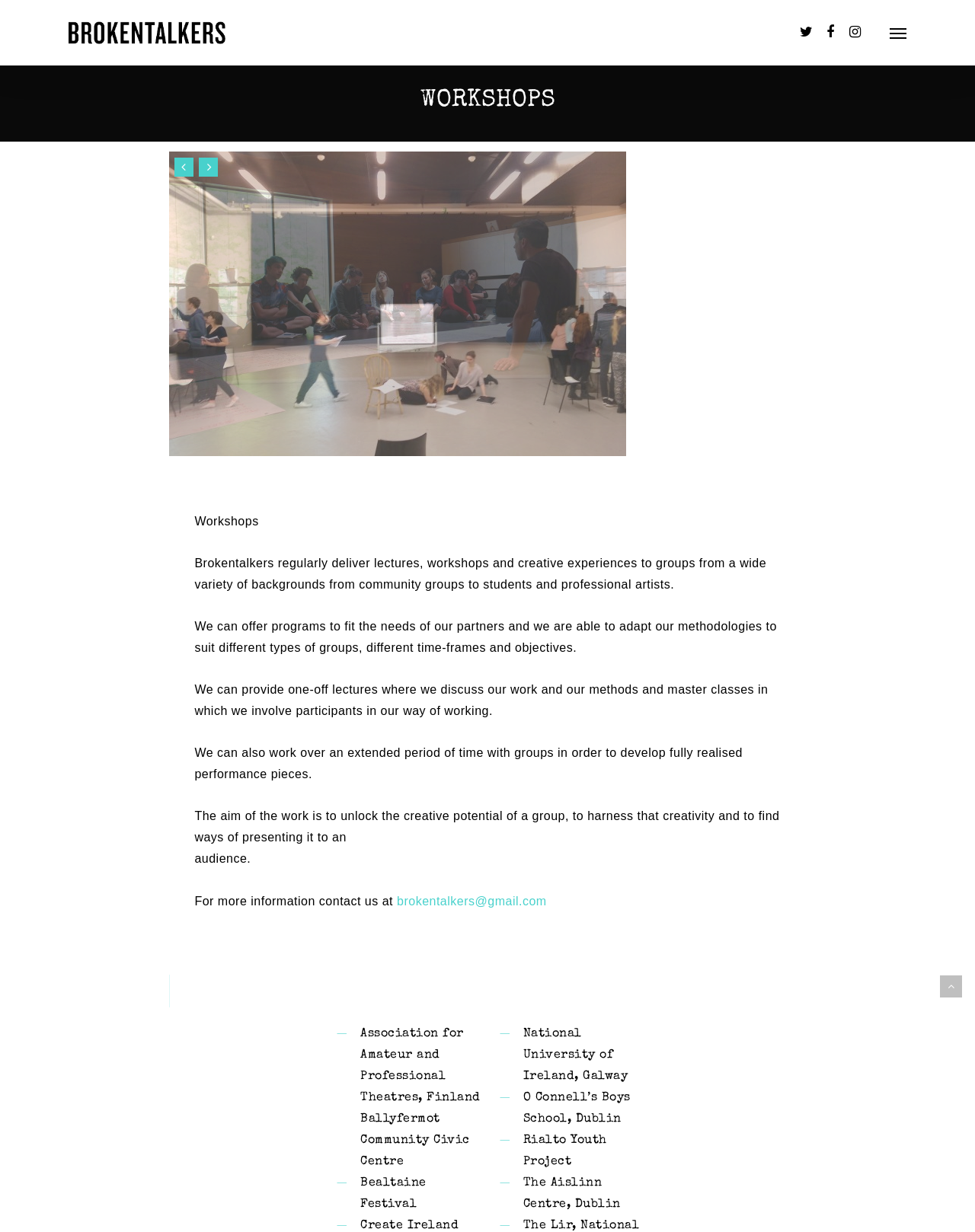What is the purpose of Brokentalkers' workshops?
Using the information from the image, provide a comprehensive answer to the question.

According to the webpage, the aim of Brokentalkers' workshops is to unlock the creative potential of a group, harness that creativity, and find ways of presenting it to an audience. This information is provided in the paragraph starting with 'The aim of the work...'.